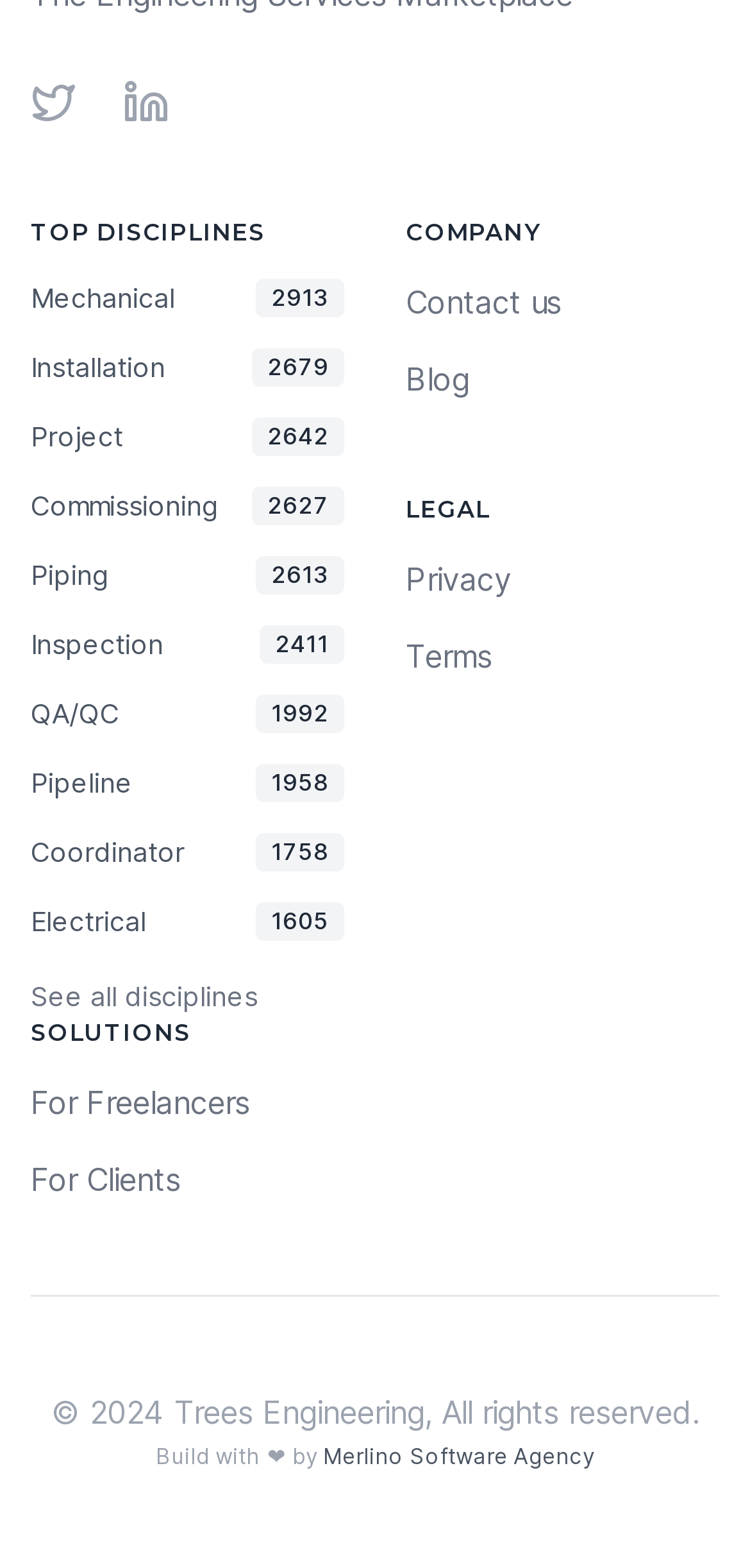Use a single word or phrase to answer the following:
What is the purpose of the 'For Freelancers' link?

Solutions for freelancers